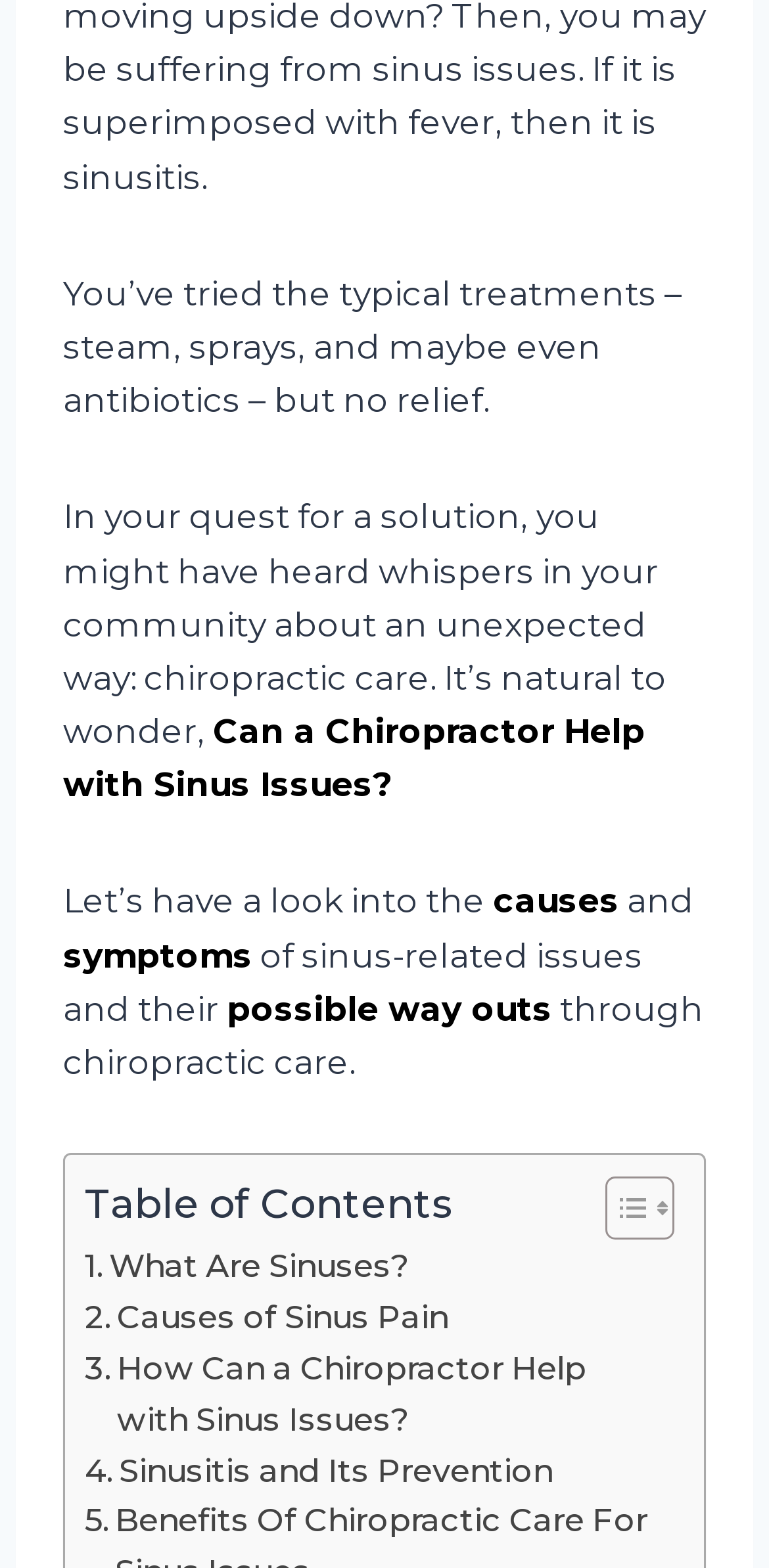Determine the bounding box coordinates of the clickable element to complete this instruction: "Explore Sinusitis and Its Prevention". Provide the coordinates in the format of four float numbers between 0 and 1, [left, top, right, bottom].

[0.11, 0.922, 0.719, 0.954]